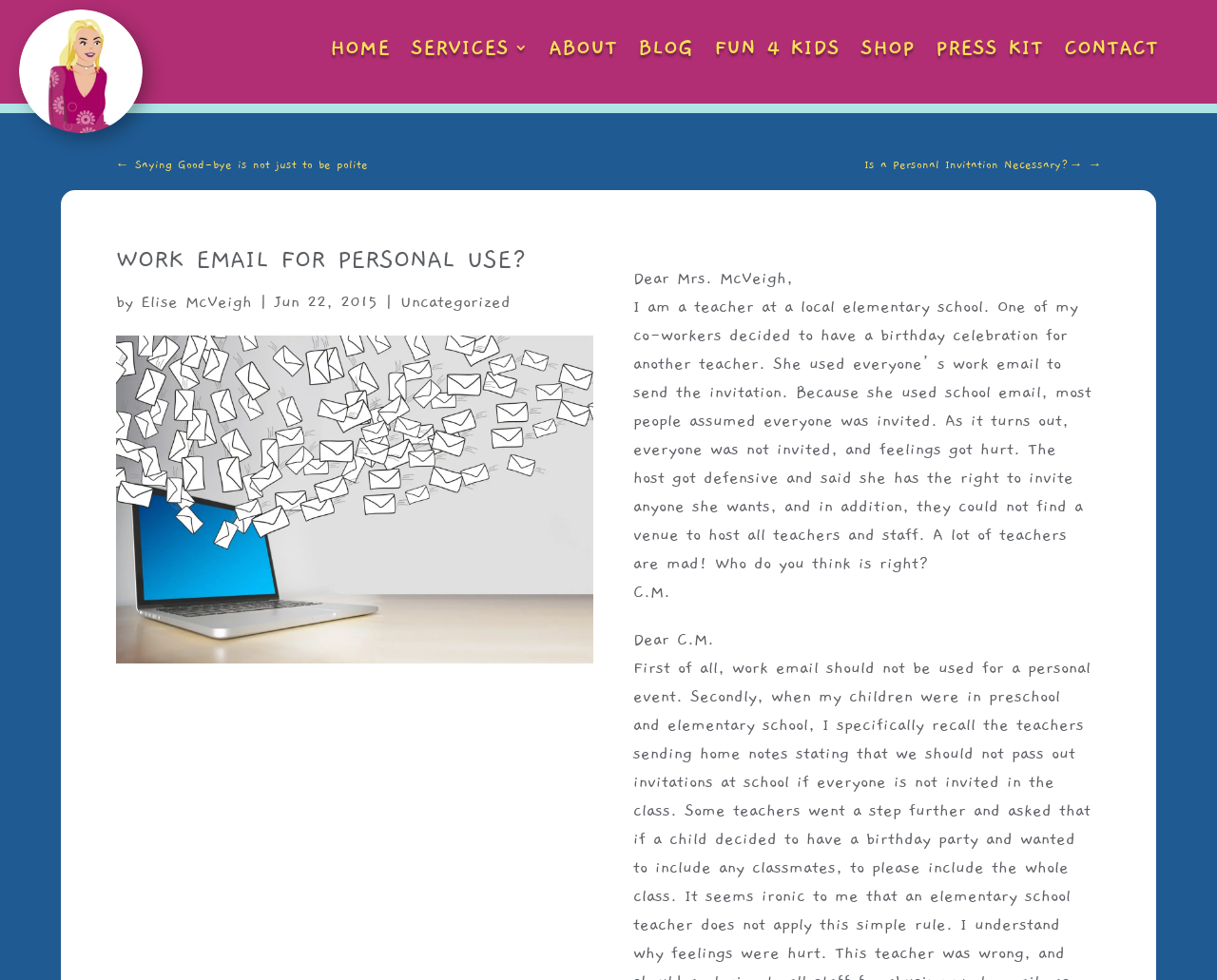Provide the bounding box coordinates of the HTML element this sentence describes: "Fun 4 Kids".

[0.587, 0.041, 0.69, 0.063]